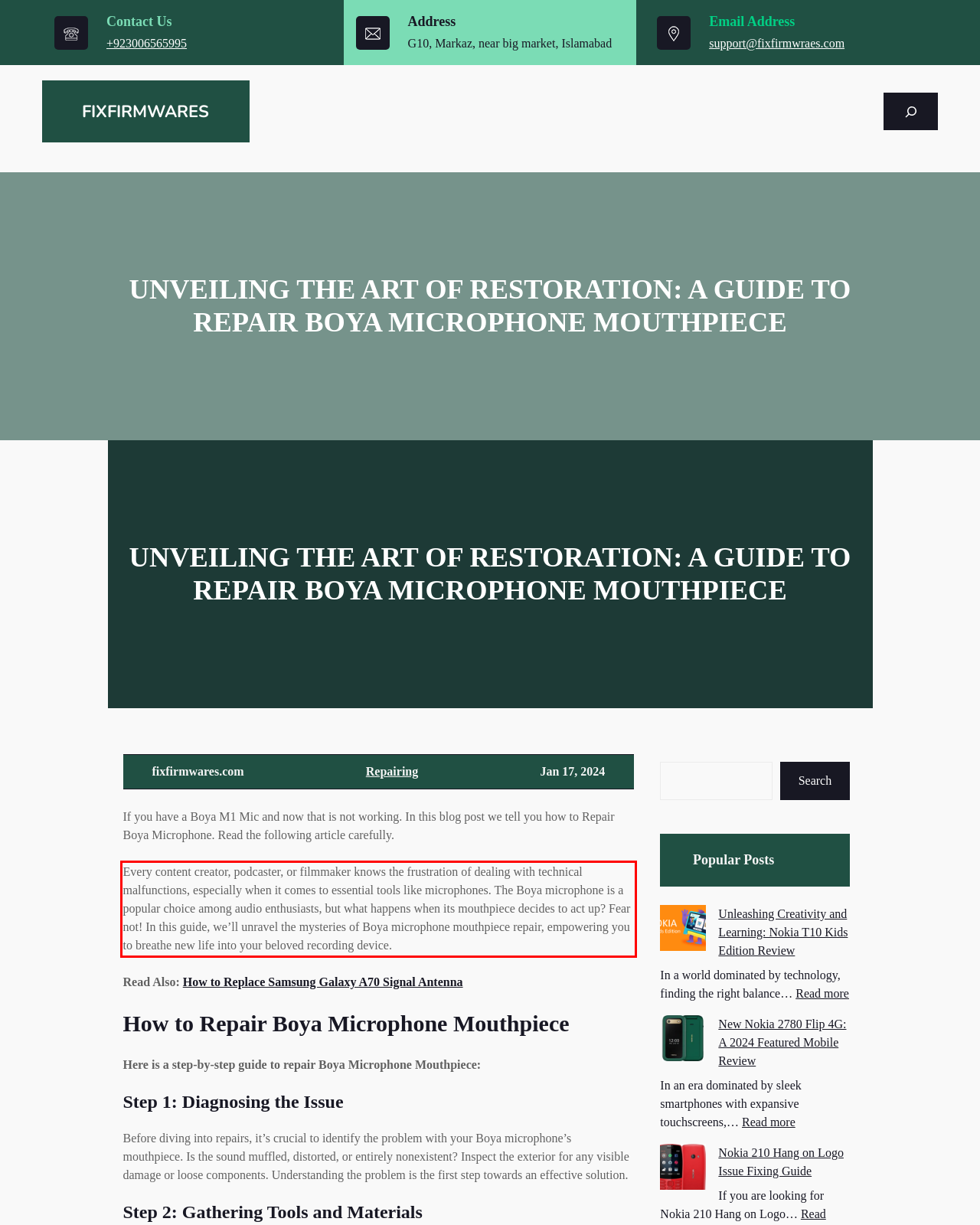You are provided with a webpage screenshot that includes a red rectangle bounding box. Extract the text content from within the bounding box using OCR.

Every content creator, podcaster, or filmmaker knows the frustration of dealing with technical malfunctions, especially when it comes to essential tools like microphones. The Boya microphone is a popular choice among audio enthusiasts, but what happens when its mouthpiece decides to act up? Fear not! In this guide, we’ll unravel the mysteries of Boya microphone mouthpiece repair, empowering you to breathe new life into your beloved recording device.